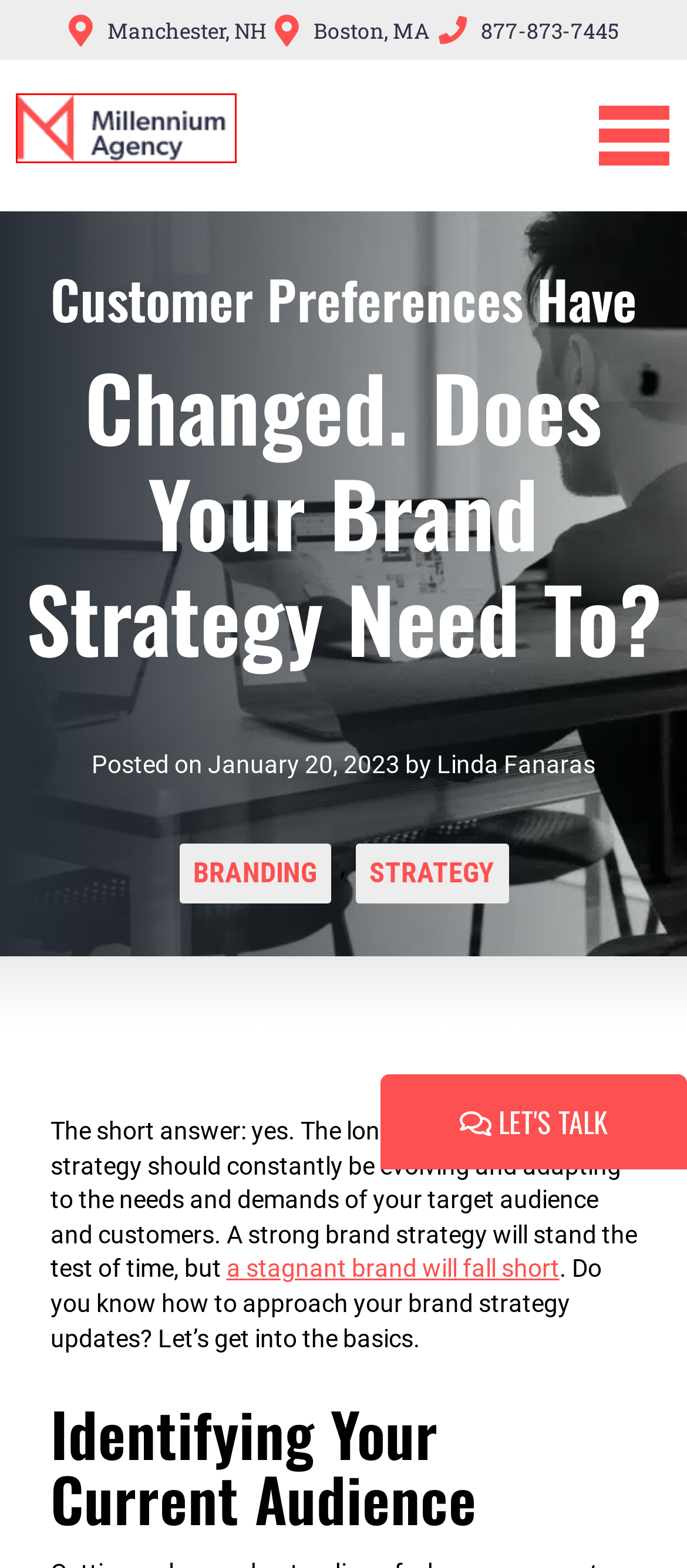Analyze the webpage screenshot with a red bounding box highlighting a UI element. Select the description that best matches the new webpage after clicking the highlighted element. Here are the options:
A. Graphic Design for Marketing by Millennium Agency
B. Branding Archives - Millennium Agency
C. Public Relations - Millennium Agency
D. Brand Strategy | Marketing | Web Design | Millennium Agency
E. Digital Marketing - Millennium Agency
F. Innovative Branding for Technology Start-Ups - Millennium Agency
G. Strategy Archives - Millennium Agency
H. Paid Social Advertising - Millennium Agency

D